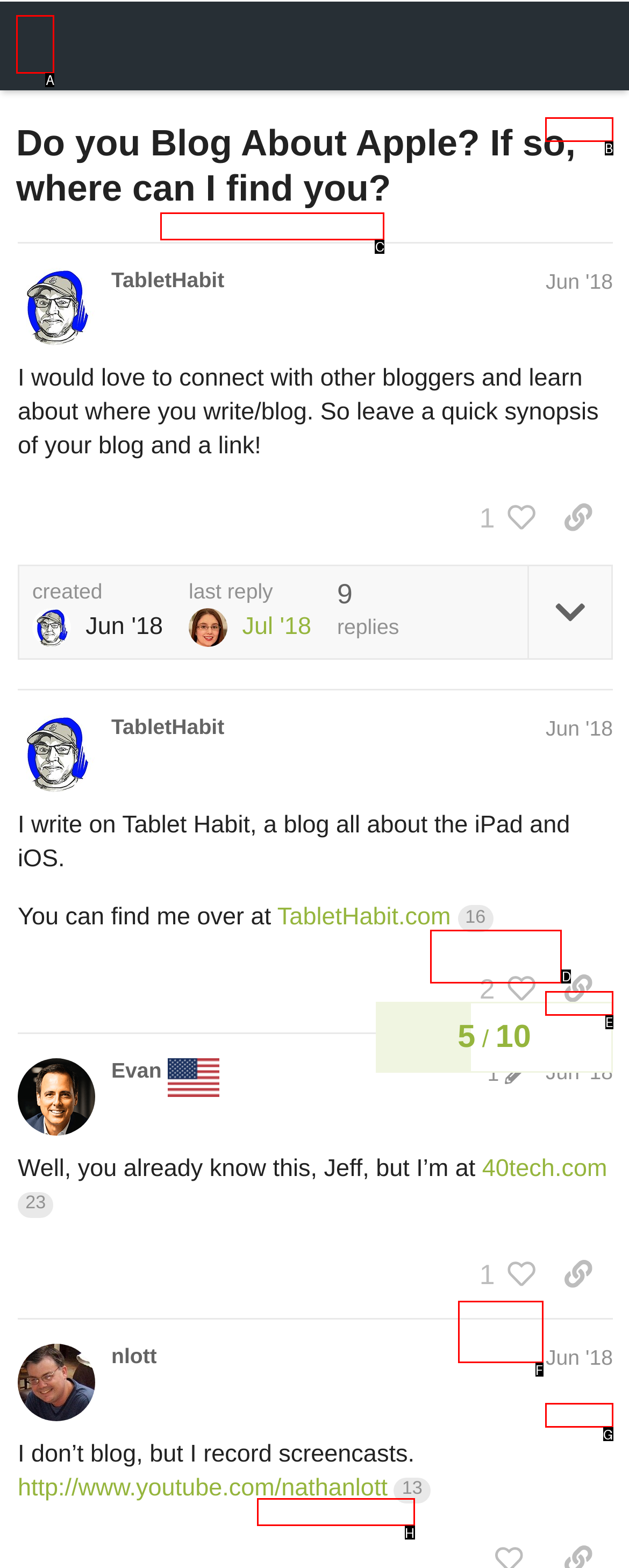Identify which HTML element should be clicked to fulfill this instruction: Click the 'Back' button Reply with the correct option's letter.

D